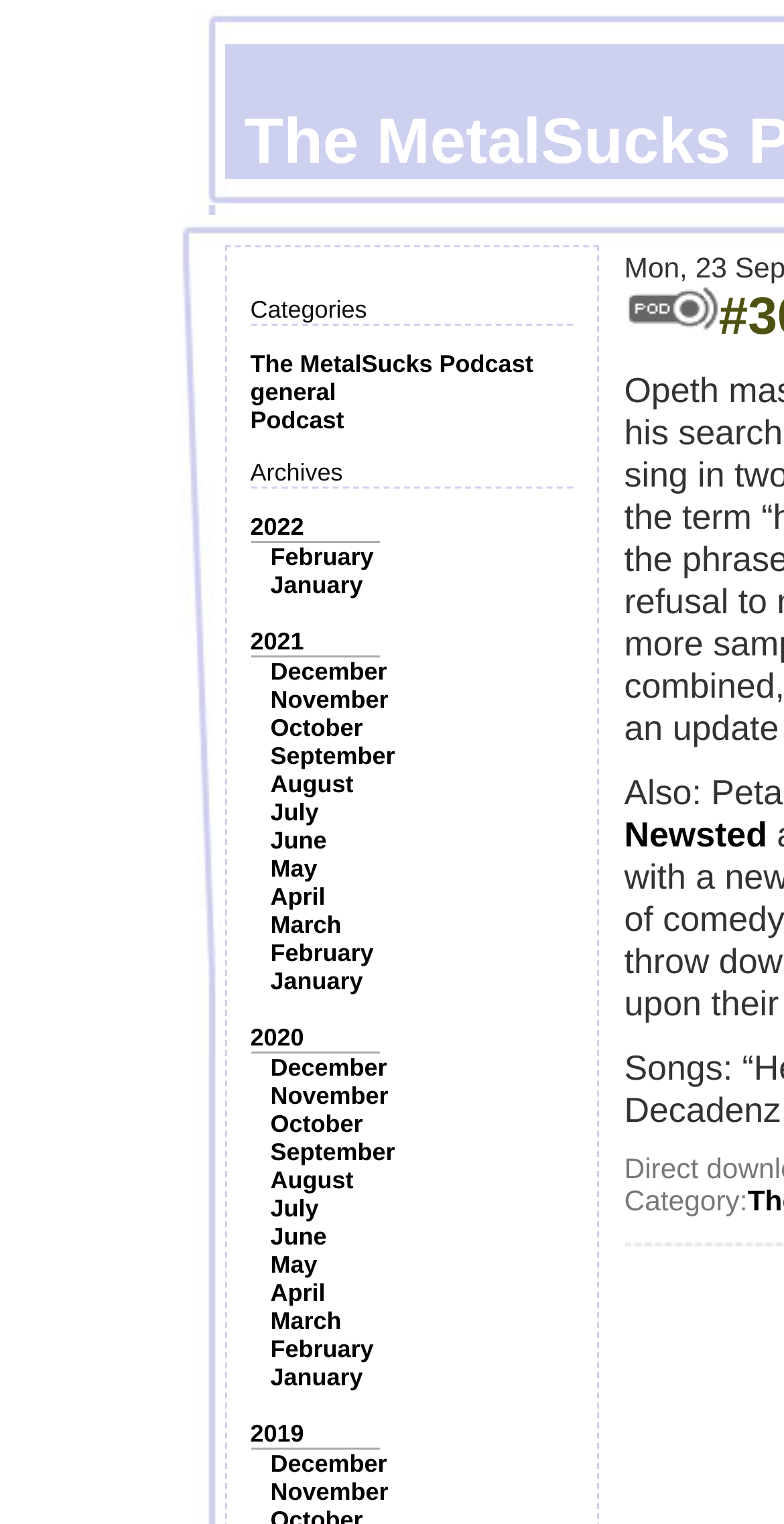Please locate the bounding box coordinates of the element that should be clicked to complete the given instruction: "Select the '2022' archives".

[0.319, 0.336, 0.388, 0.355]